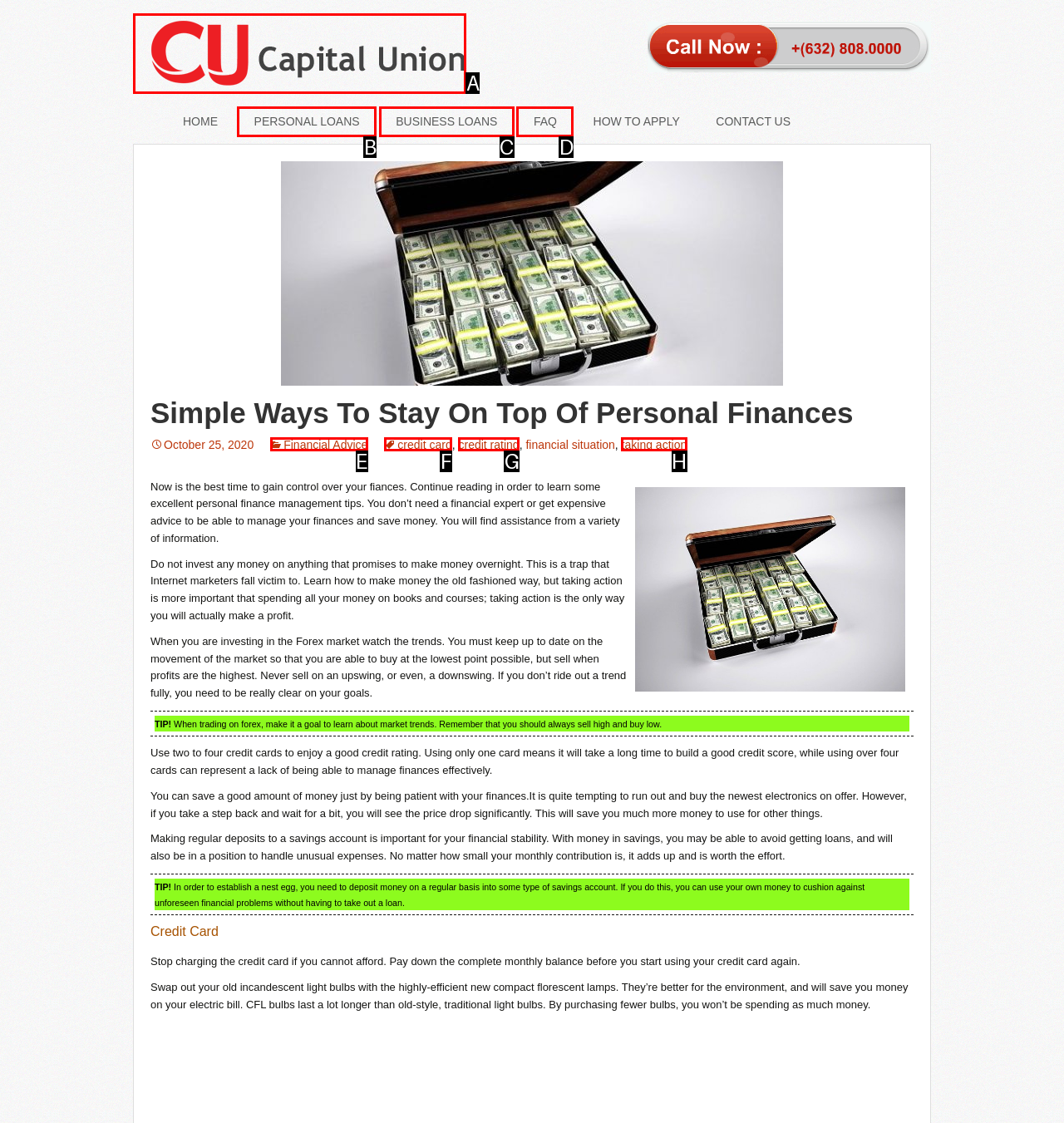What letter corresponds to the UI element to complete this task: Click on the 'Capital Union' link
Answer directly with the letter.

A